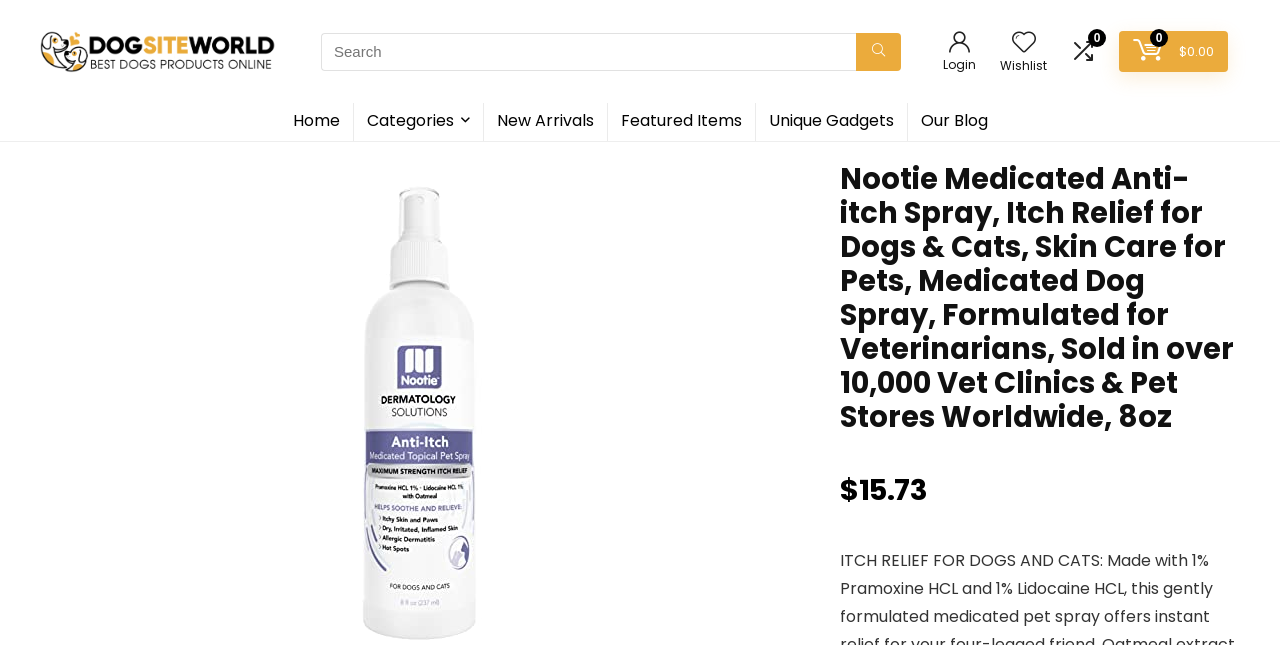Determine the bounding box for the UI element described here: "parent_node: Search for: aria-label="Search"".

[0.669, 0.05, 0.704, 0.109]